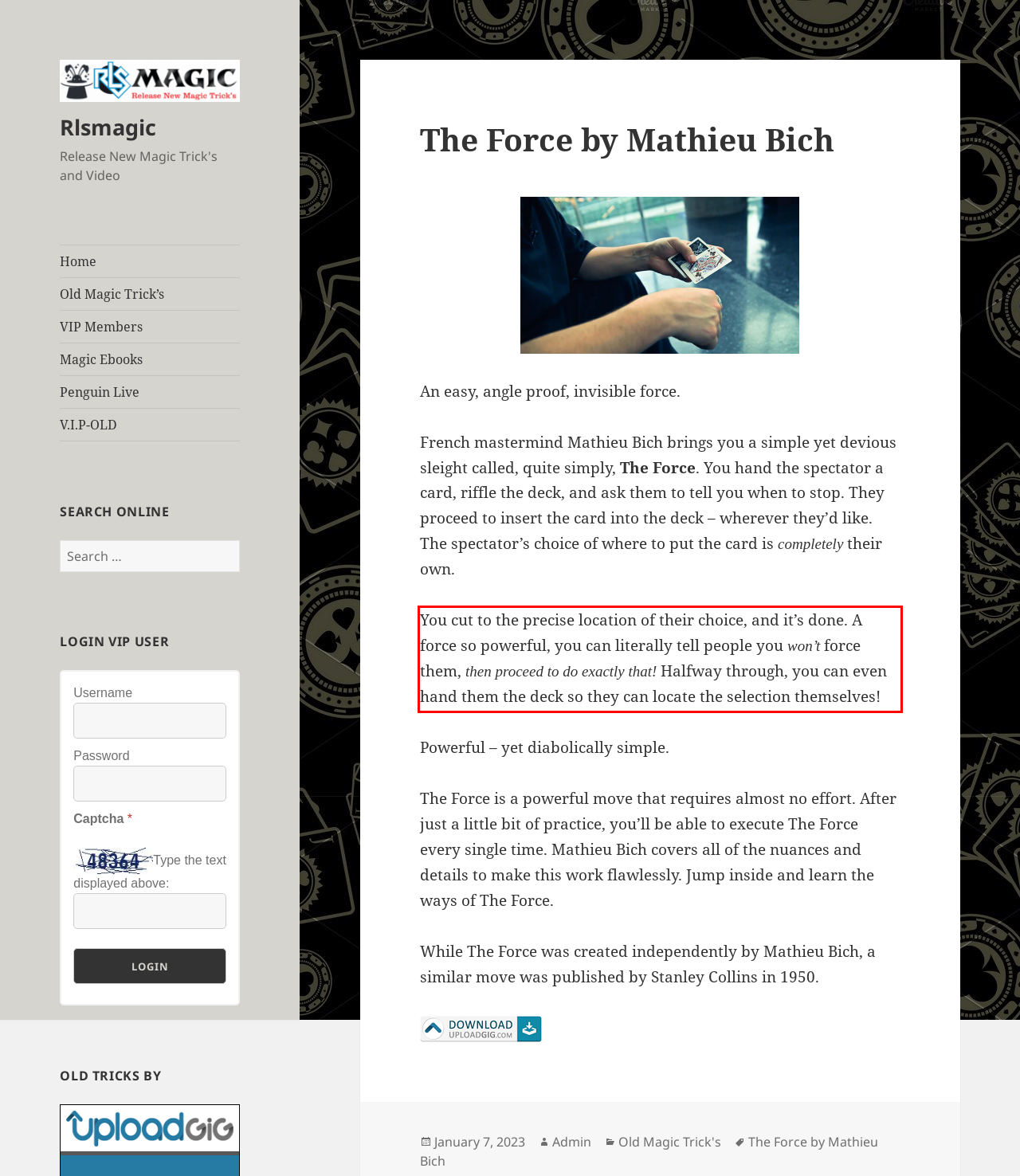You are presented with a screenshot containing a red rectangle. Extract the text found inside this red bounding box.

You cut to the precise location of their choice, and it’s done. A force so powerful, you can literally tell people you won’t force them, then proceed to do exactly that! Halfway through, you can even hand them the deck so they can locate the selection themselves!